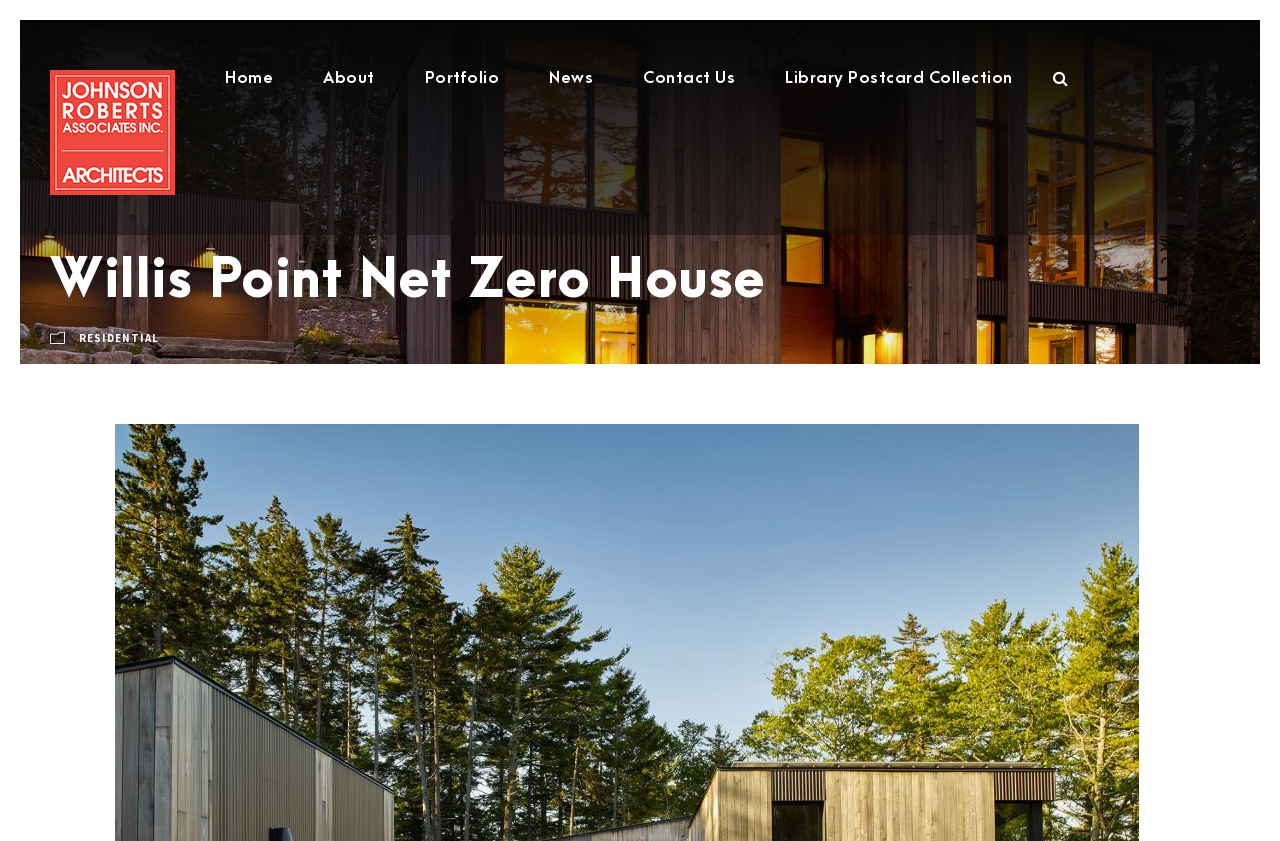Respond with a single word or phrase for the following question: 
What is the category of the project?

RESIDENTIAL